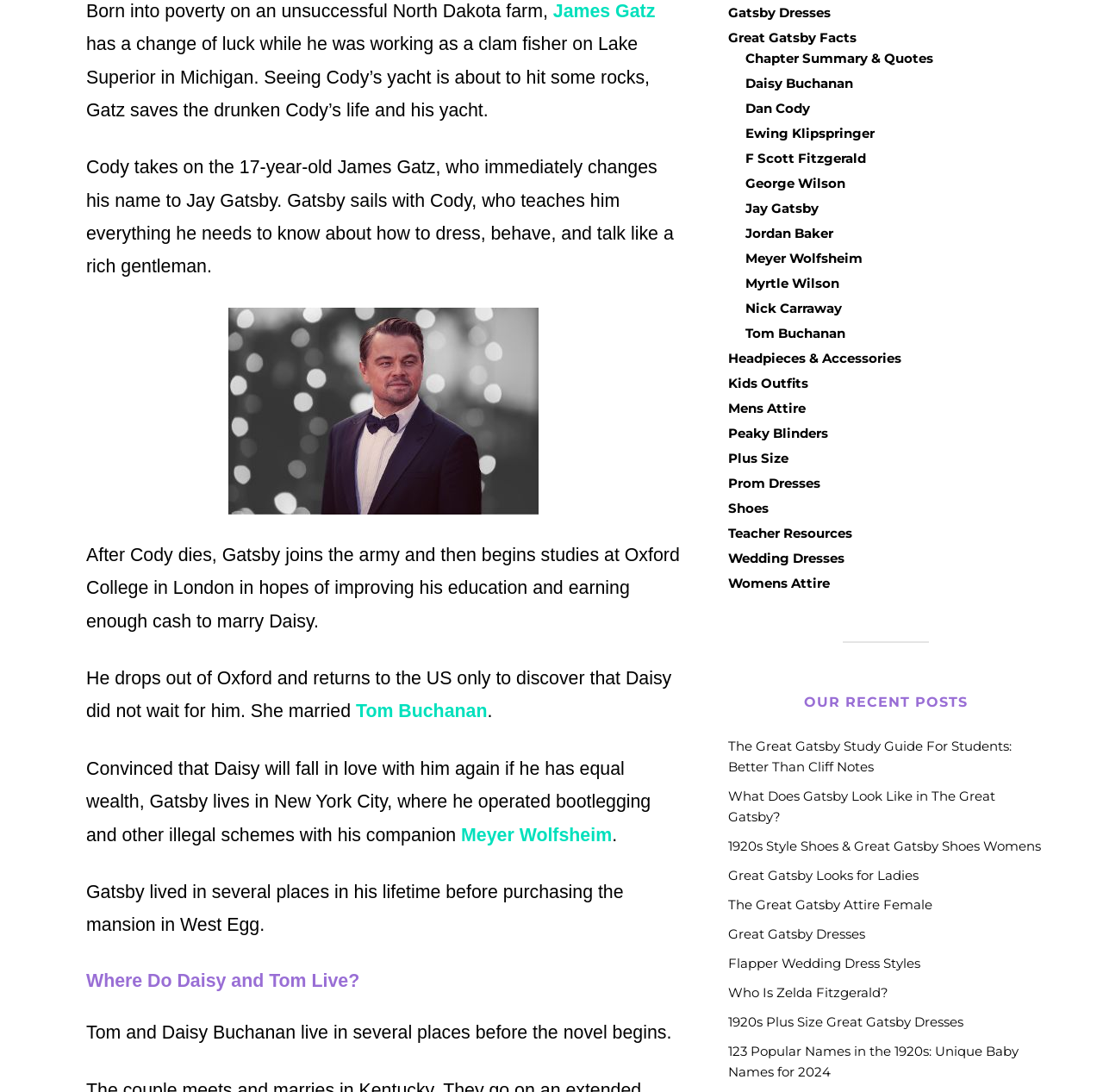Who does Daisy marry?
Using the image as a reference, give an elaborate response to the question.

According to the text, Daisy does not wait for Gatsby and marries Tom Buchanan instead.